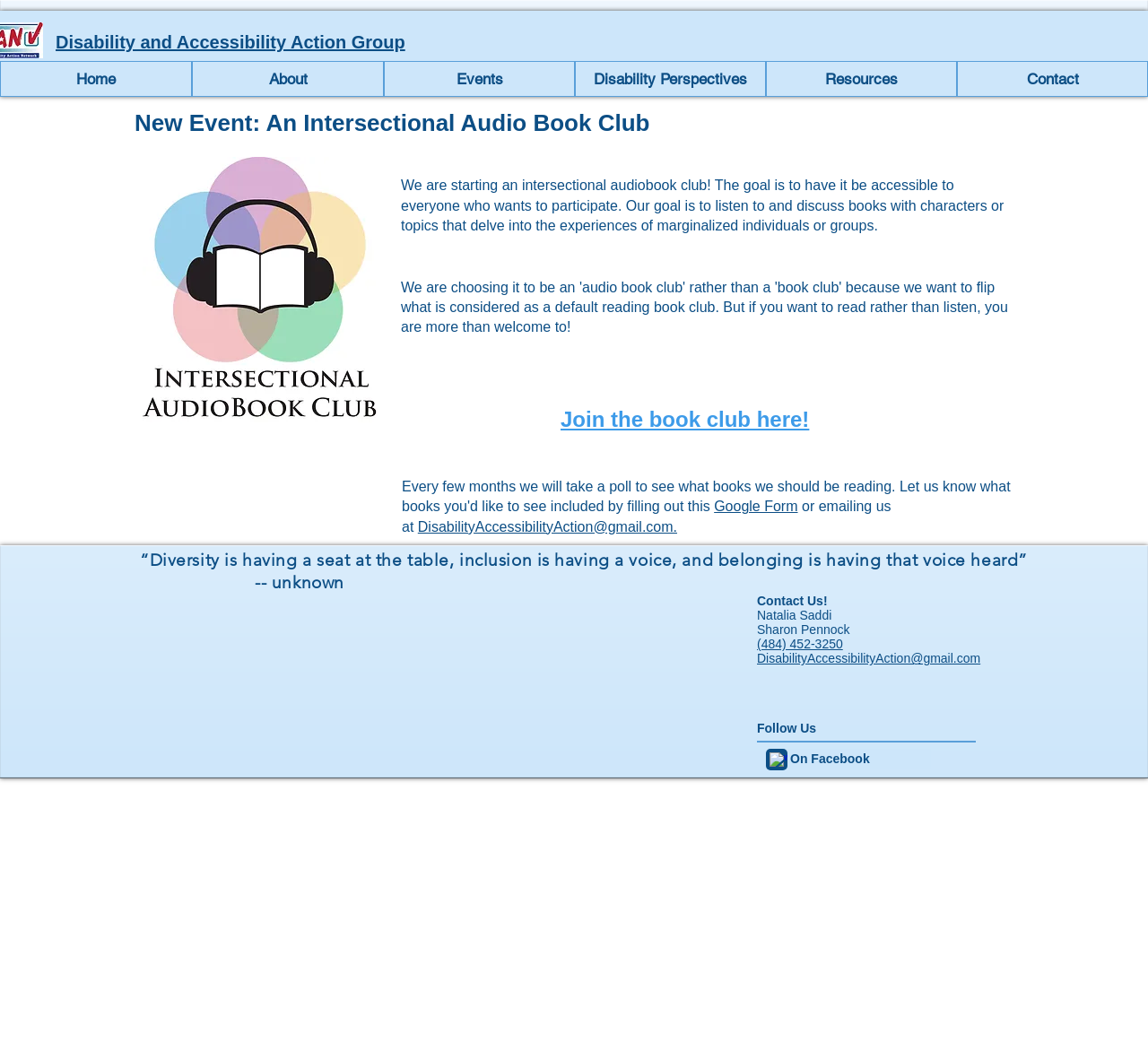What is the name of the action group?
Based on the visual, give a brief answer using one word or a short phrase.

Disability and Accessibility Action Group